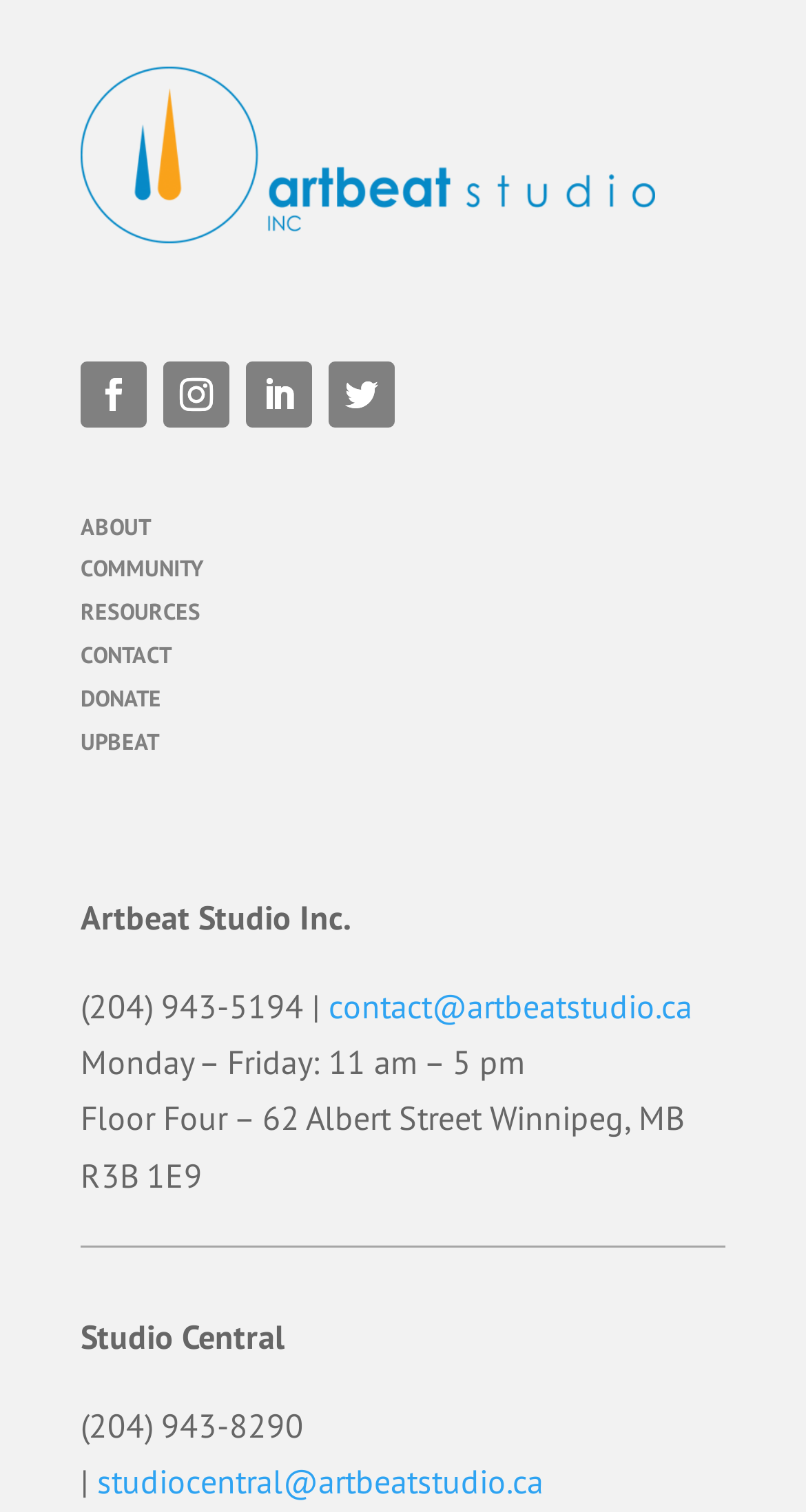Determine the bounding box coordinates of the section I need to click to execute the following instruction: "Click the DONATE link". Provide the coordinates as four float numbers between 0 and 1, i.e., [left, top, right, bottom].

[0.1, 0.452, 0.2, 0.472]